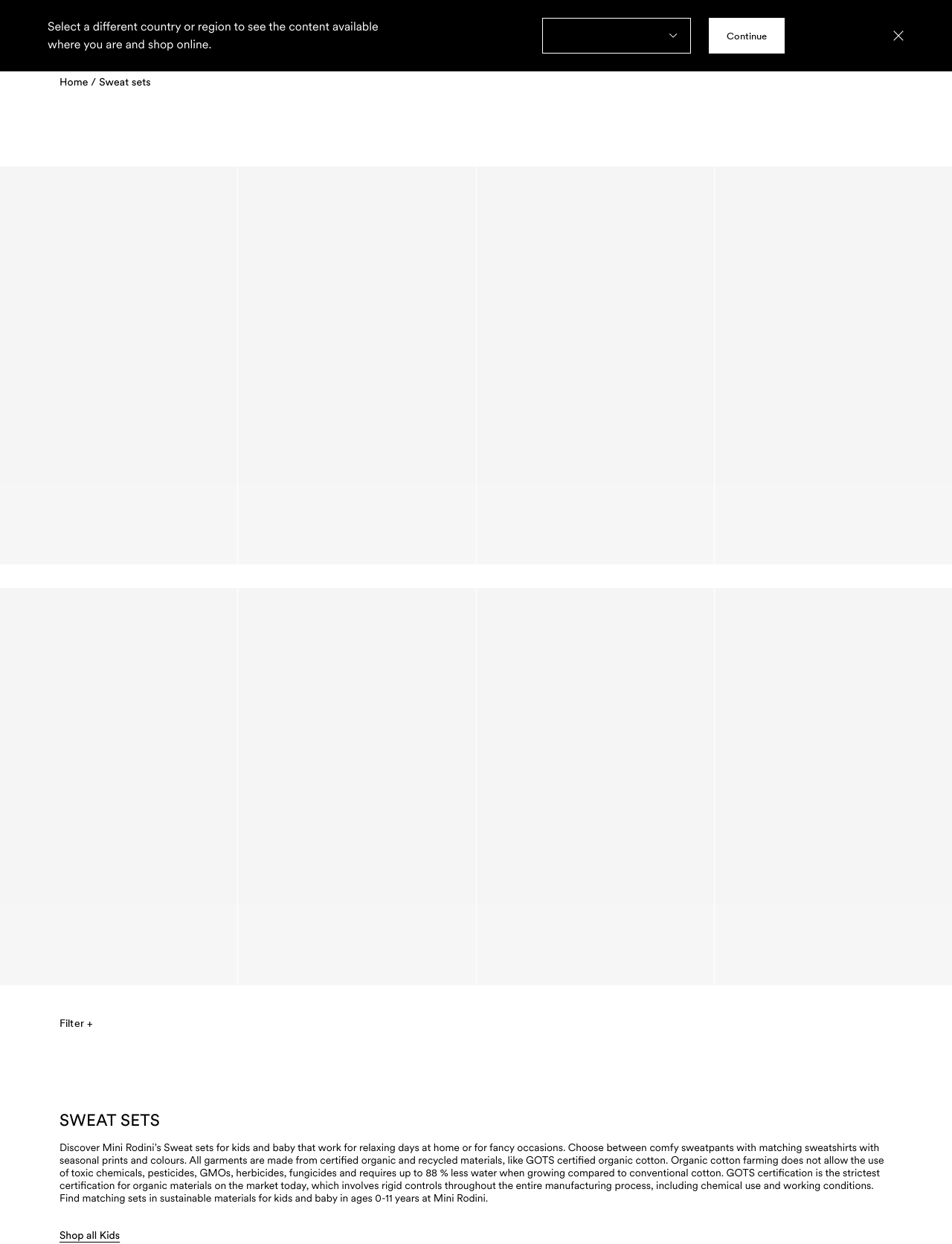What is the minimum amount for free shipping?
We need a detailed and exhaustive answer to the question. Please elaborate.

I found the answer by looking at the StaticText element with the text 'FREE SHIPPING OVER 99$' which indicates that the minimum amount for free shipping is 99 dollars.